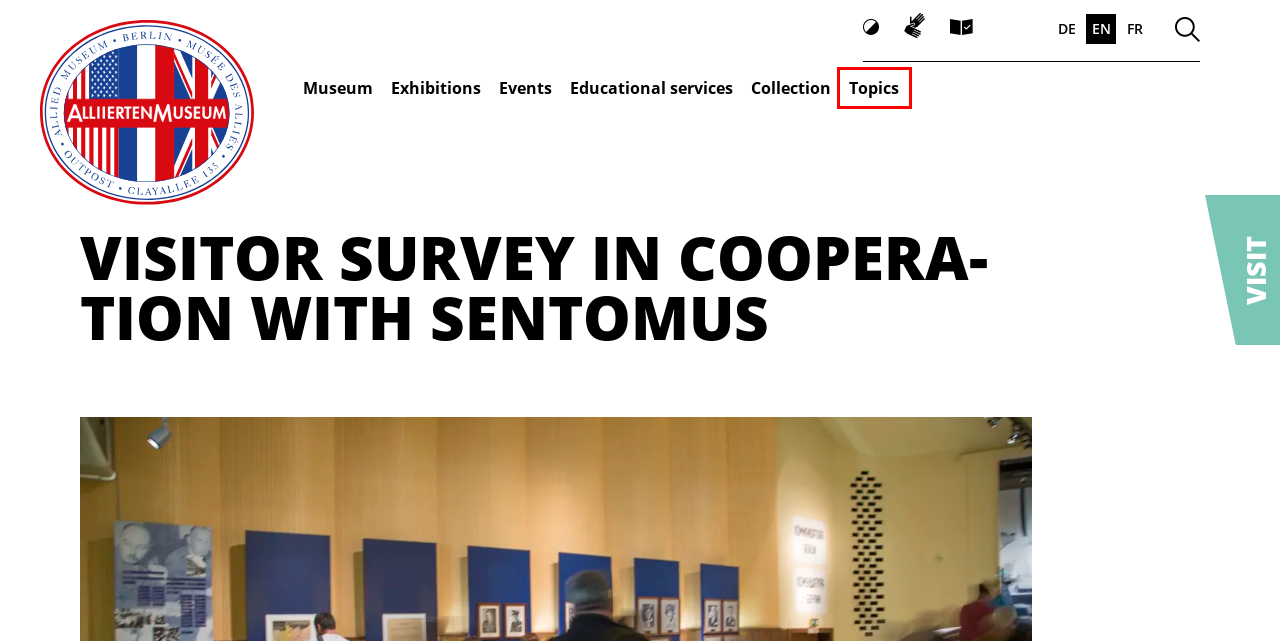Using the screenshot of a webpage with a red bounding box, pick the webpage description that most accurately represents the new webpage after the element inside the red box is clicked. Here are the candidates:
A. Educational services - AlliiertenMuseum
B. Museum - AlliiertenMuseum
C. Topics - AlliiertenMuseum
D. Collection - AlliiertenMuseum
E. ENQUÊTE VISITEURS MENÉE EN COOPÉRATION AVEC SENTOMUS - AlliiertenMuseum
F. Informationen in Gebärdensprache - AlliiertenMuseum
G. Exhibitions - AlliiertenMuseum
H. BesucherInnen-Umfrage - AlliiertenMuseum

C